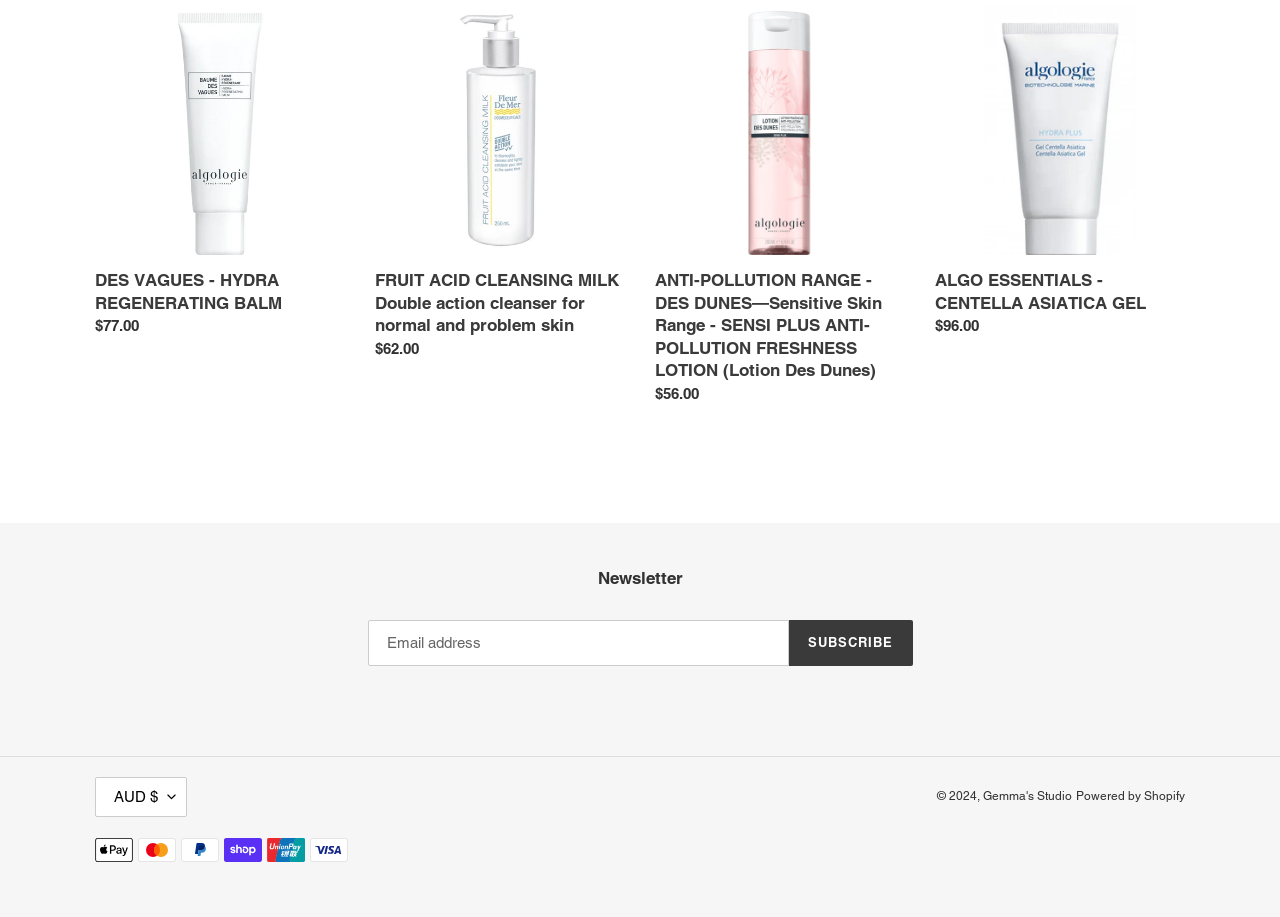Identify the bounding box coordinates for the UI element mentioned here: "Powered by Shopify". Provide the coordinates as four float values between 0 and 1, i.e., [left, top, right, bottom].

[0.841, 0.861, 0.926, 0.876]